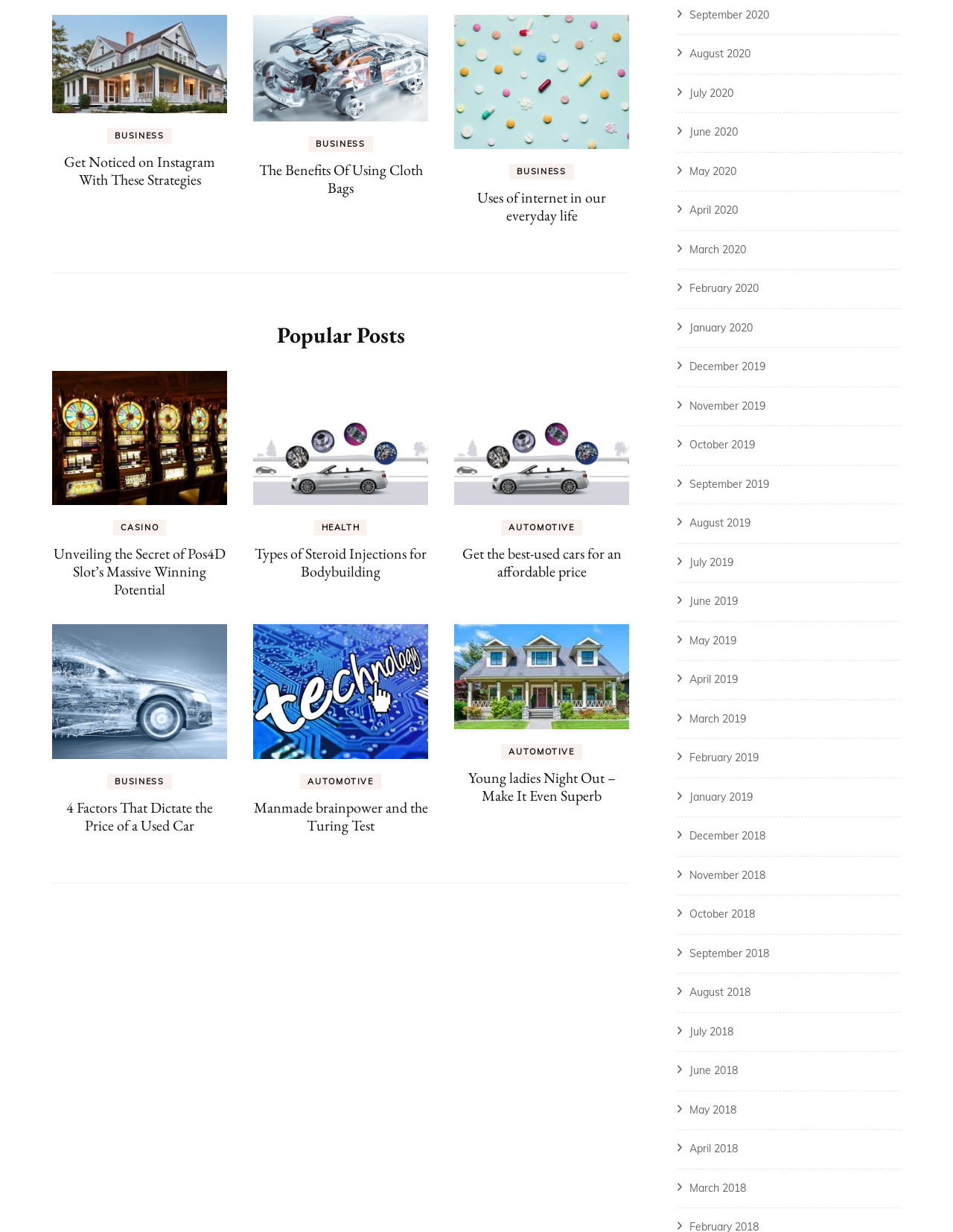Provide the bounding box coordinates of the HTML element this sentence describes: "November 2019".

[0.723, 0.324, 0.803, 0.335]